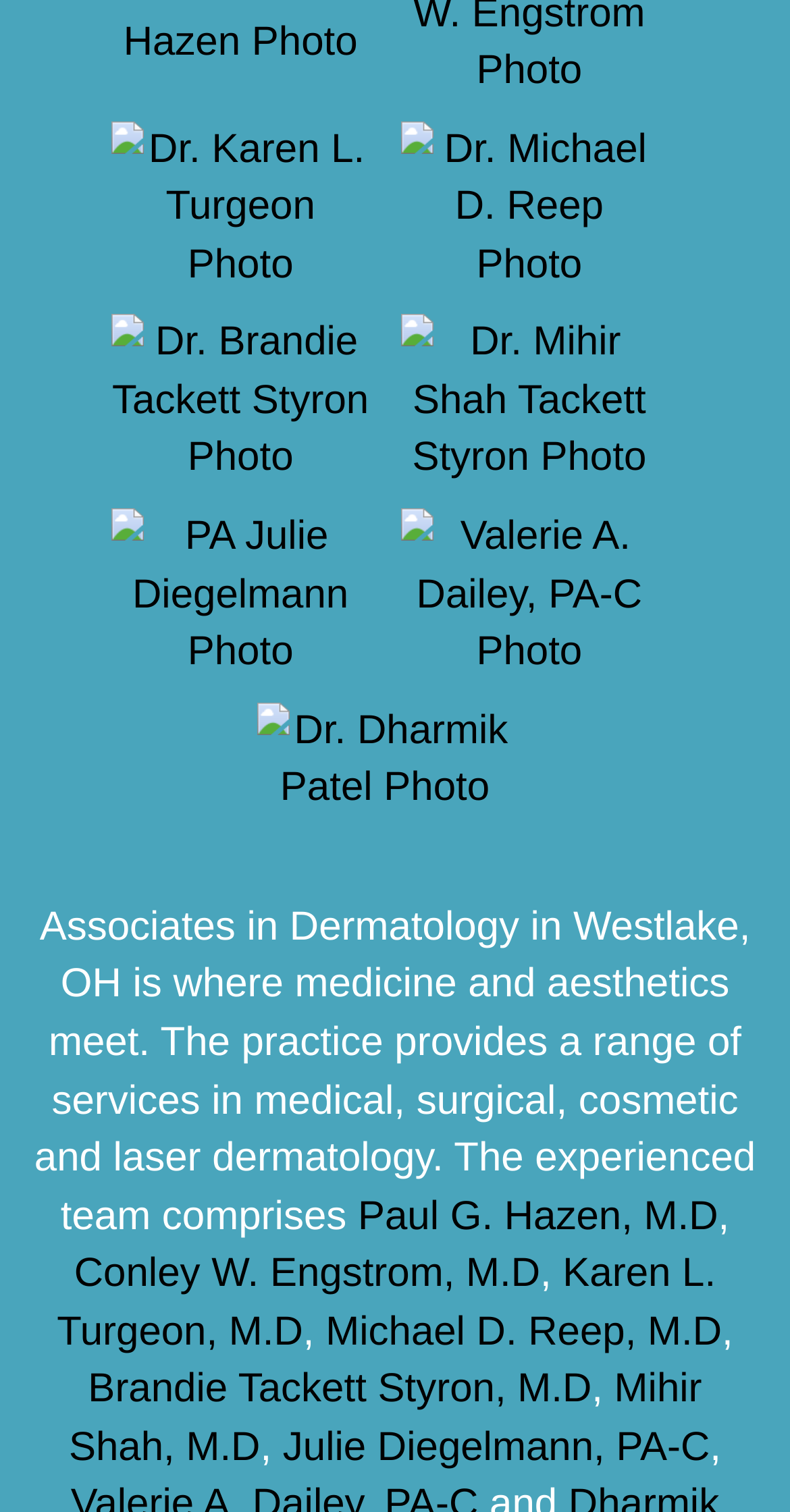Could you locate the bounding box coordinates for the section that should be clicked to accomplish this task: "View Dr. Paul G. Hazen's profile".

[0.142, 0.0, 0.493, 0.03]